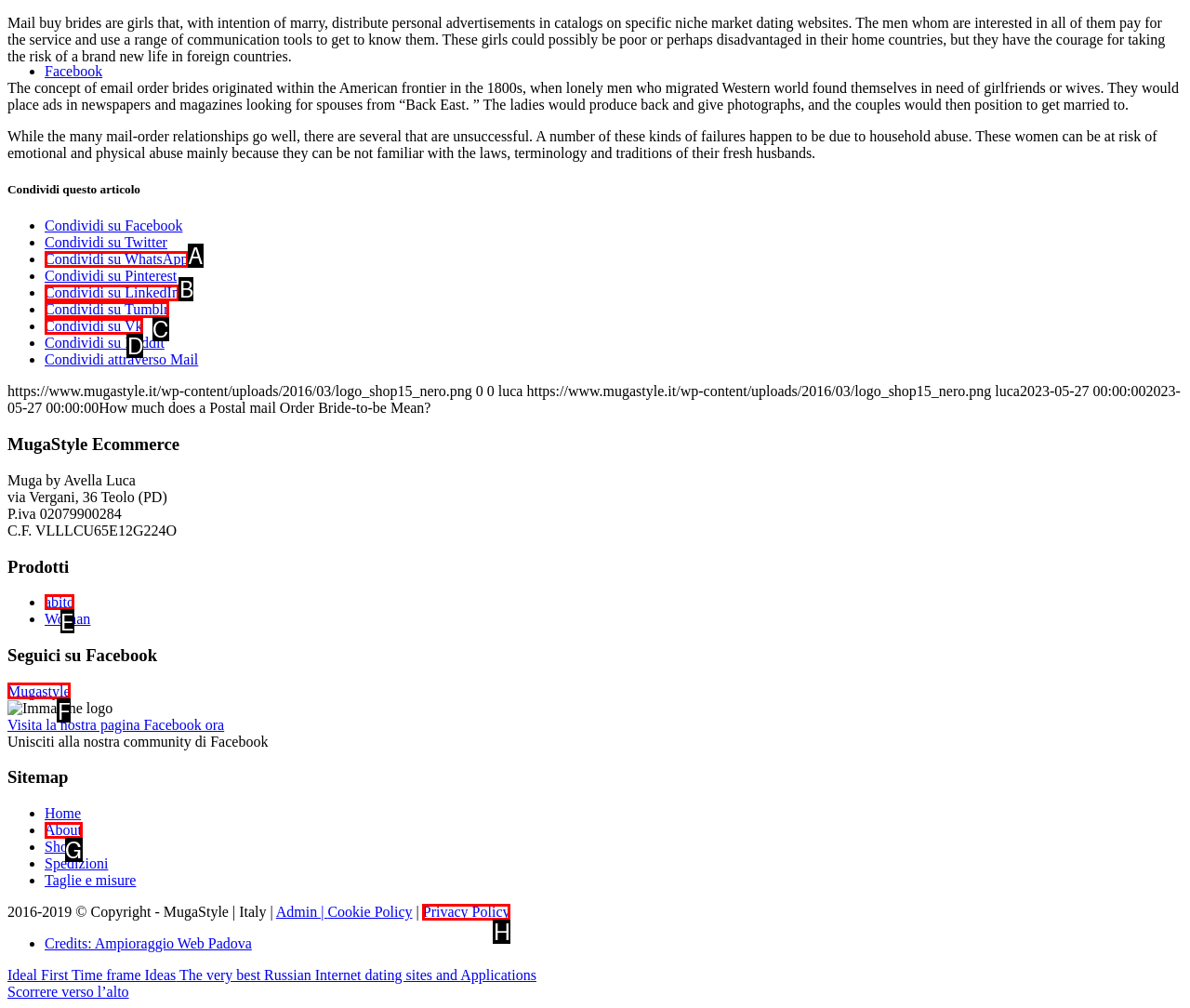Which HTML element should be clicked to complete the task: Open the 'Topics' dropdown? Answer with the letter of the corresponding option.

None